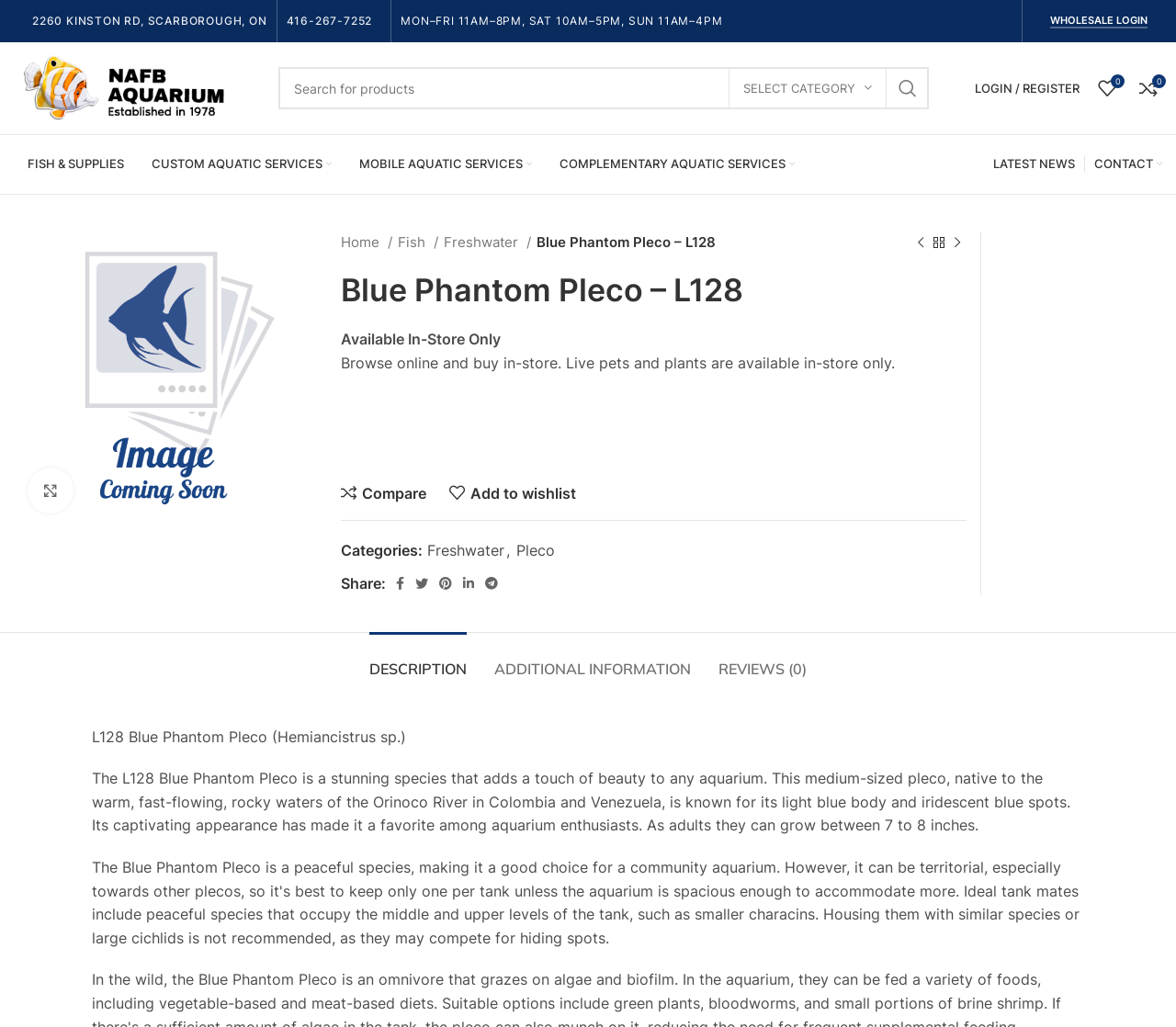Reply to the question below using a single word or brief phrase:
What is the origin of the fish?

Orinoco River in Colombia and Venezuela